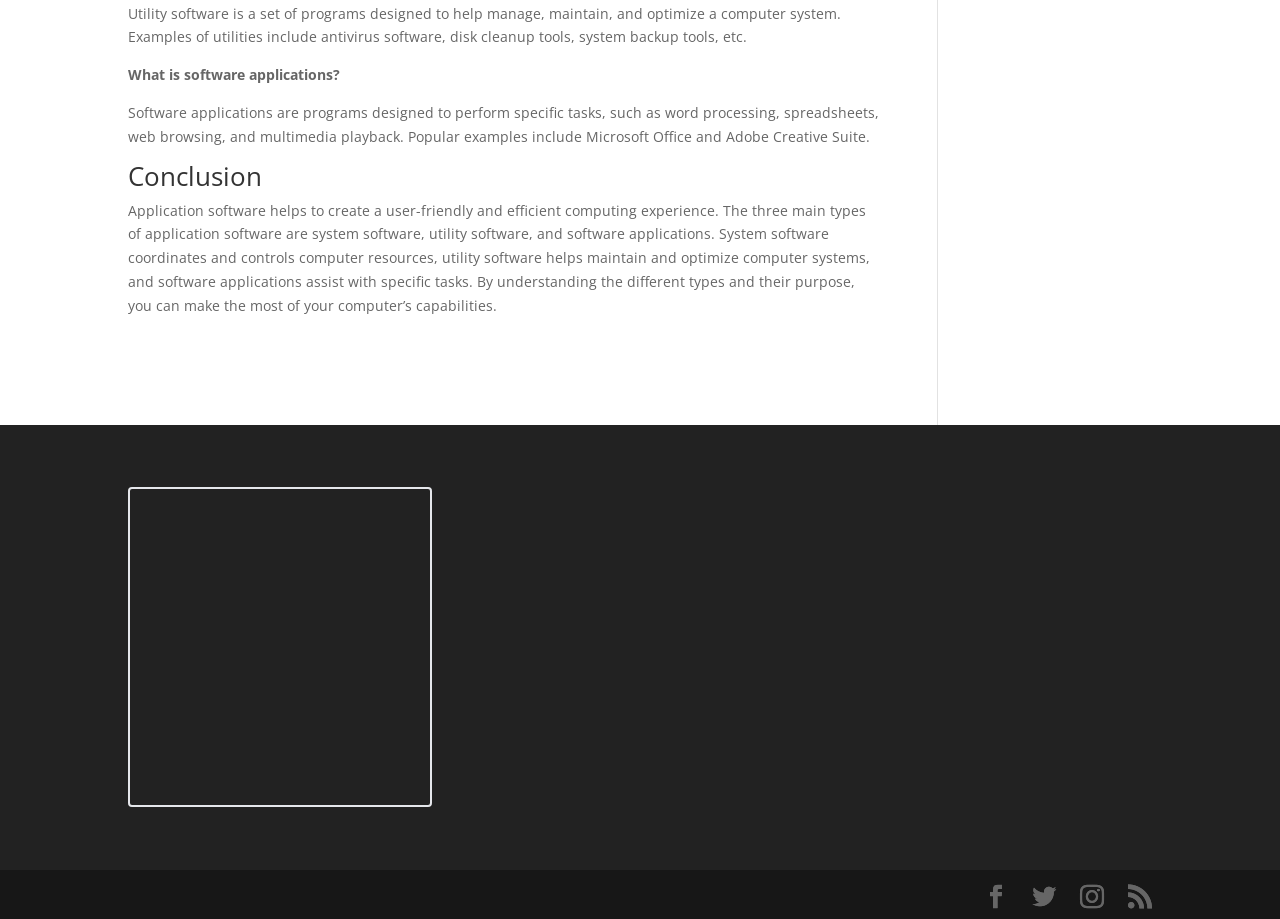What are the three main types of application software?
Make sure to answer the question with a detailed and comprehensive explanation.

The webpage explains that application software helps to create a user-friendly and efficient computing experience, and it is categorized into three main types: system software, utility software, and software applications. System software coordinates and controls computer resources, utility software helps maintain and optimize computer systems, and software applications assist with specific tasks.